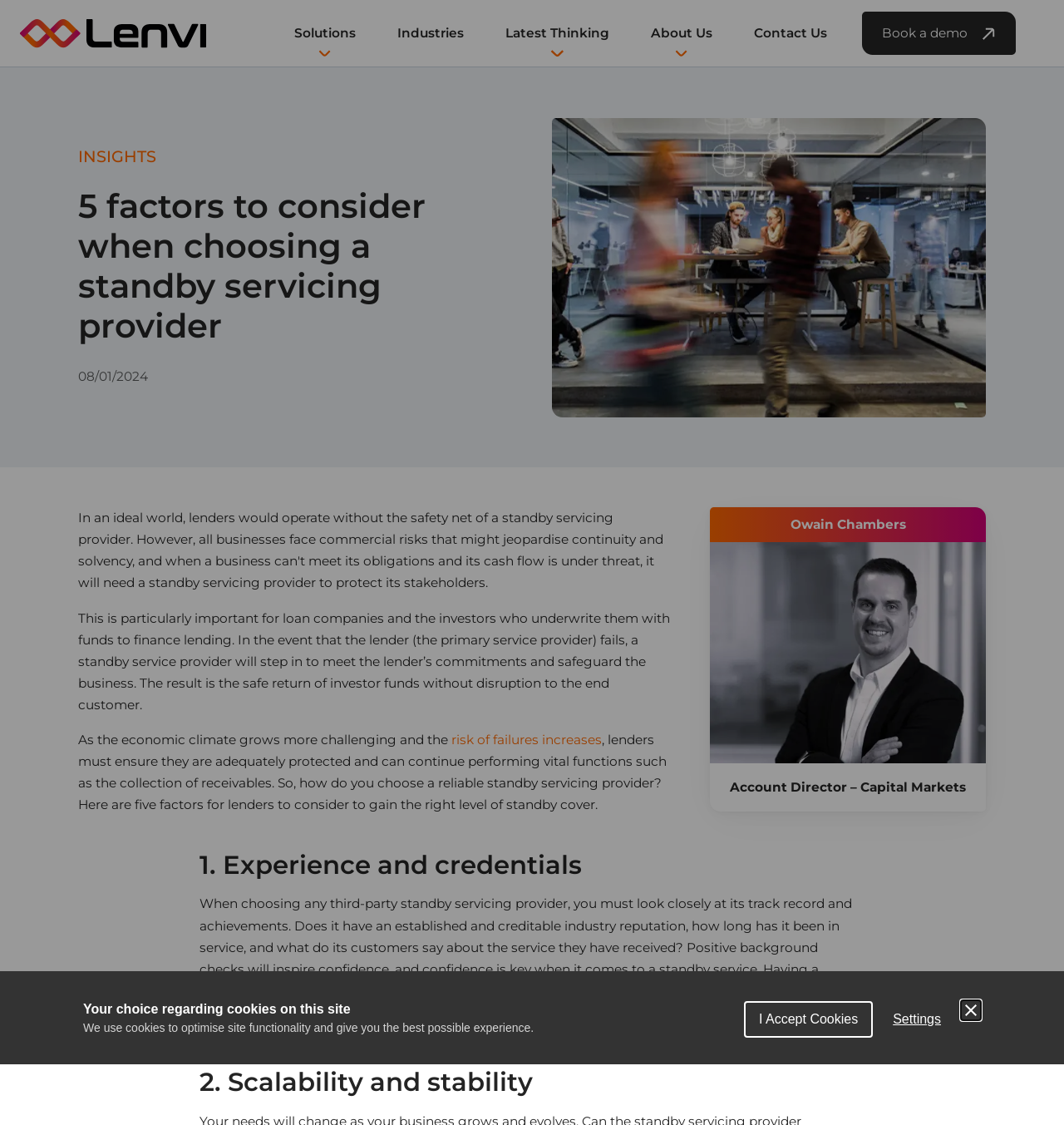Please identify the coordinates of the bounding box for the clickable region that will accomplish this instruction: "Contact Us".

[0.702, 0.014, 0.783, 0.045]